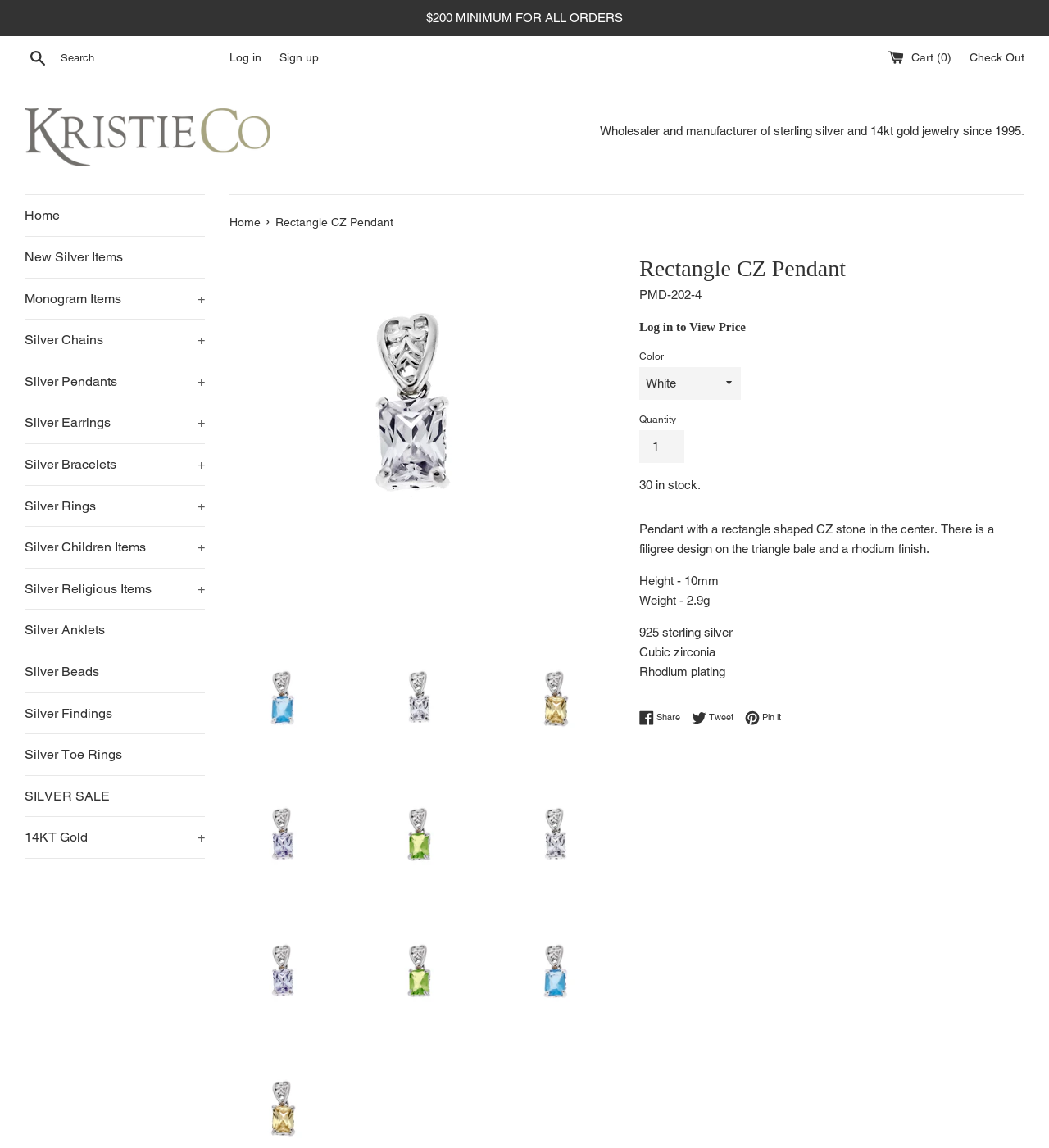From the element description Silver Children Items +, predict the bounding box coordinates of the UI element. The coordinates must be specified in the format (top-left x, top-left y, bottom-right x, bottom-right y) and should be within the 0 to 1 range.

[0.023, 0.459, 0.195, 0.494]